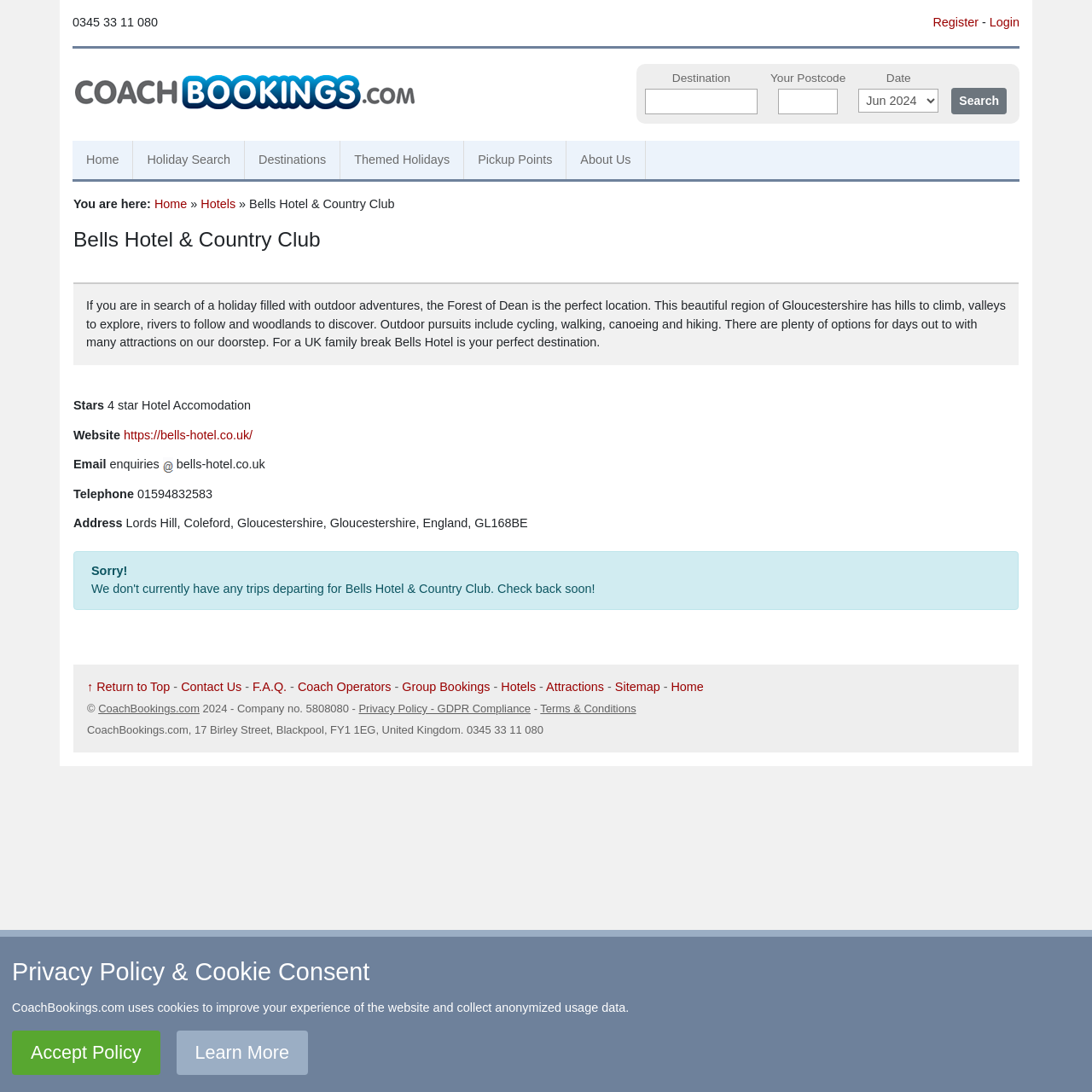How many stars does Bells Hotel & Country Club have?
Based on the screenshot, respond with a single word or phrase.

4